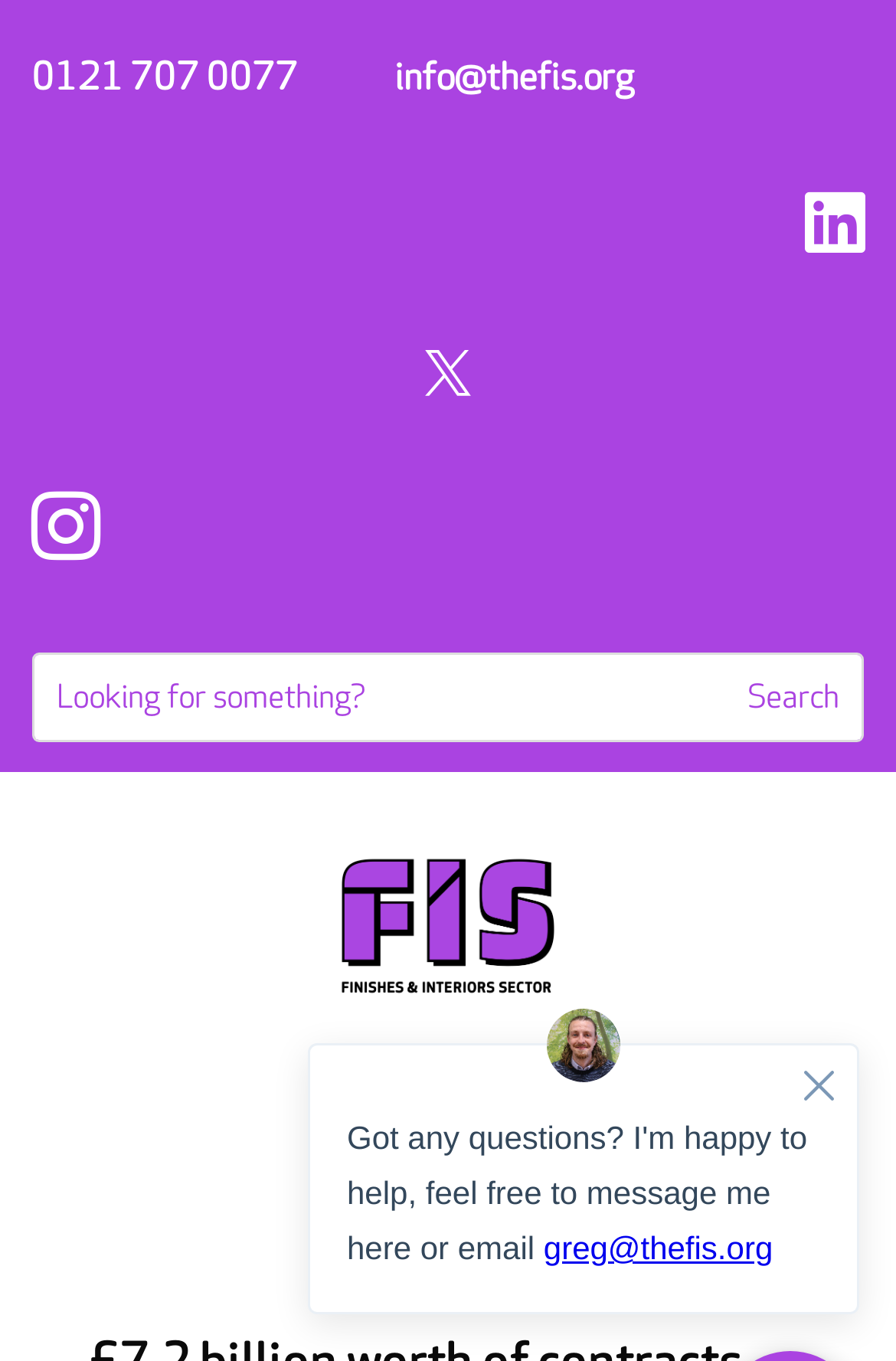What is the purpose of the button next to the search box?
Look at the image and respond with a one-word or short phrase answer.

Search